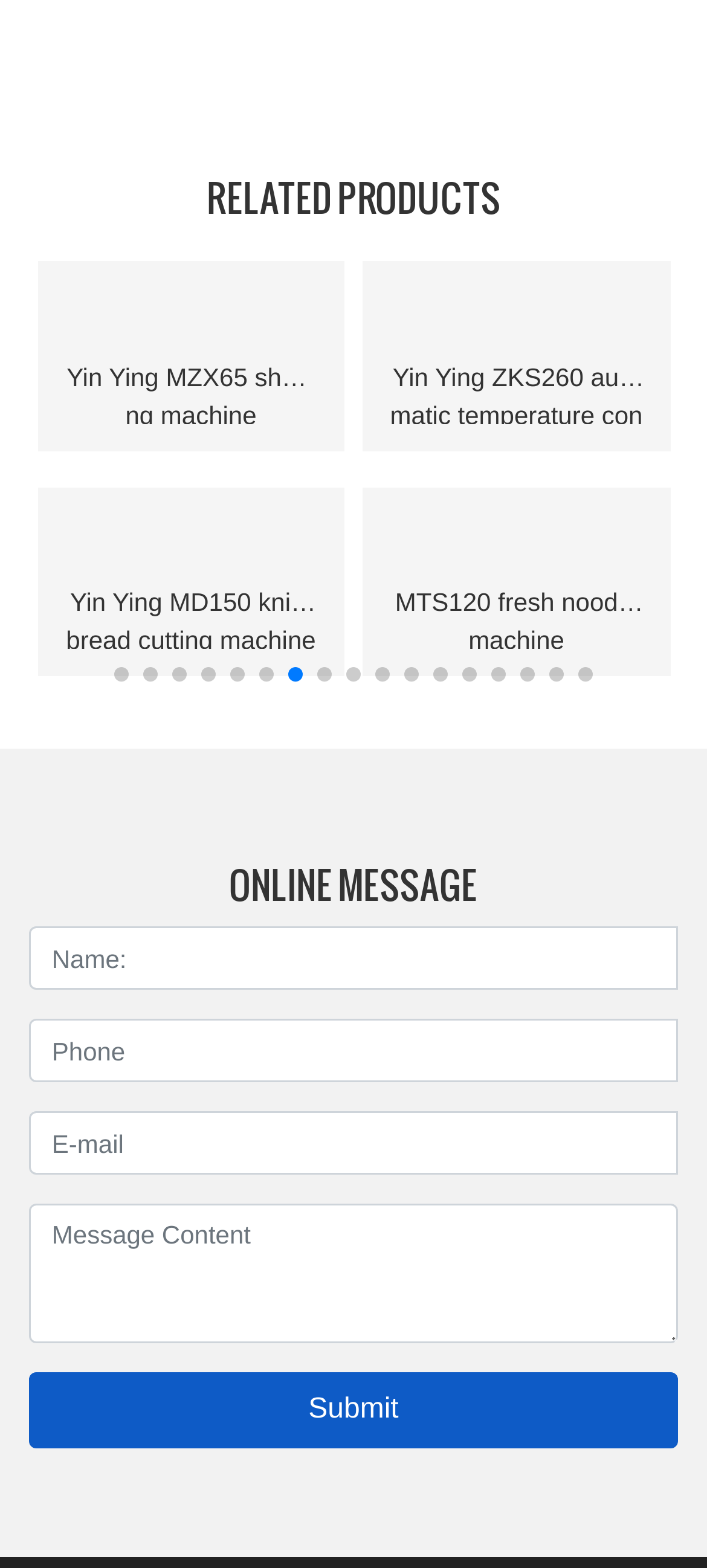Determine the bounding box coordinates of the section to be clicked to follow the instruction: "Submit your message". The coordinates should be given as four float numbers between 0 and 1, formatted as [left, top, right, bottom].

[0.04, 0.875, 0.96, 0.924]